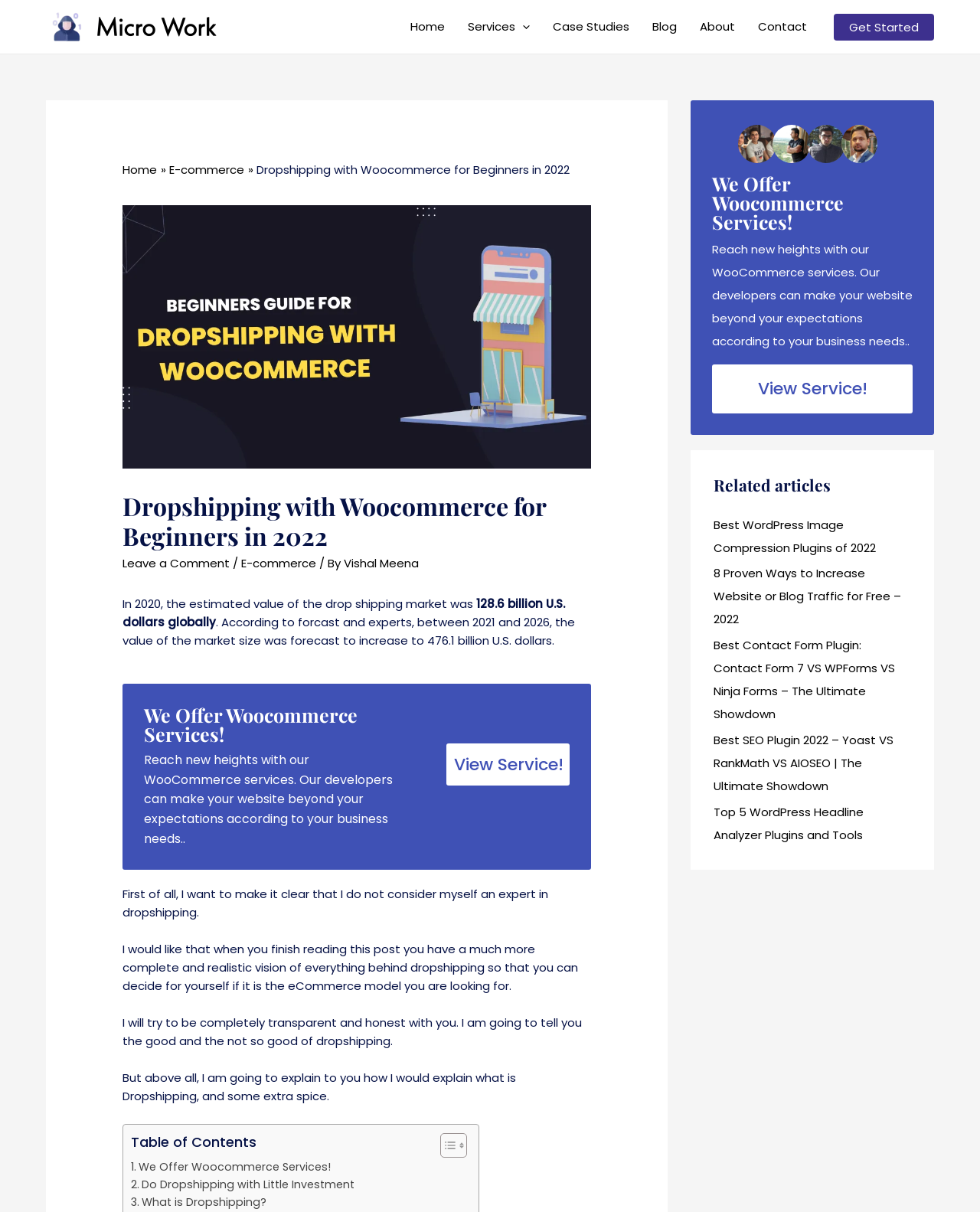Find the primary header on the webpage and provide its text.

Dropshipping with Woocommerce for Beginners in 2022